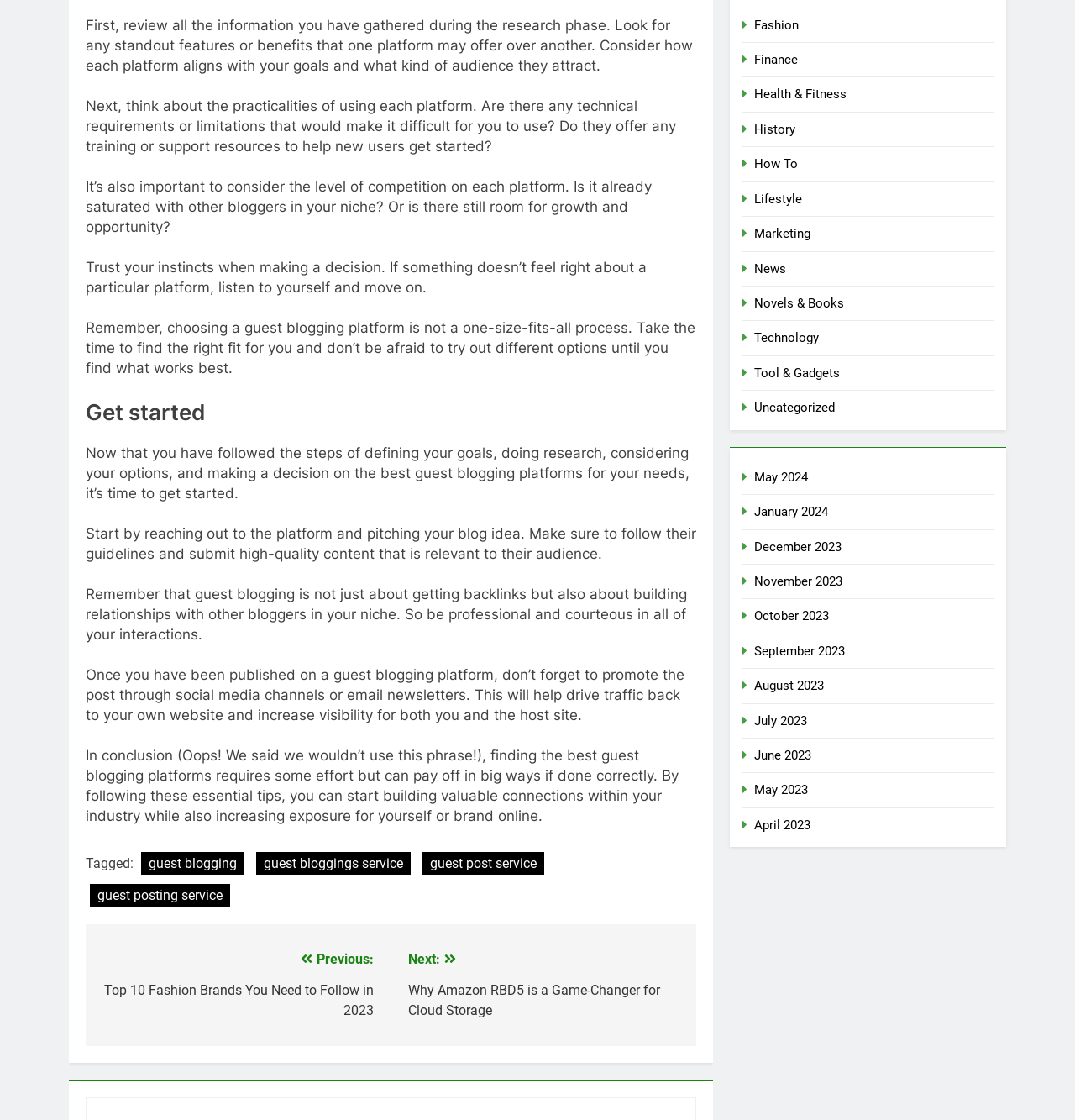Can you find the bounding box coordinates for the element to click on to achieve the instruction: "Click on the link 'mdadm: super0.90 cannot open /dev/sdb1: Device or resource busy mdadm: /dev/sdb1 is not suitable for this array.'"?

None